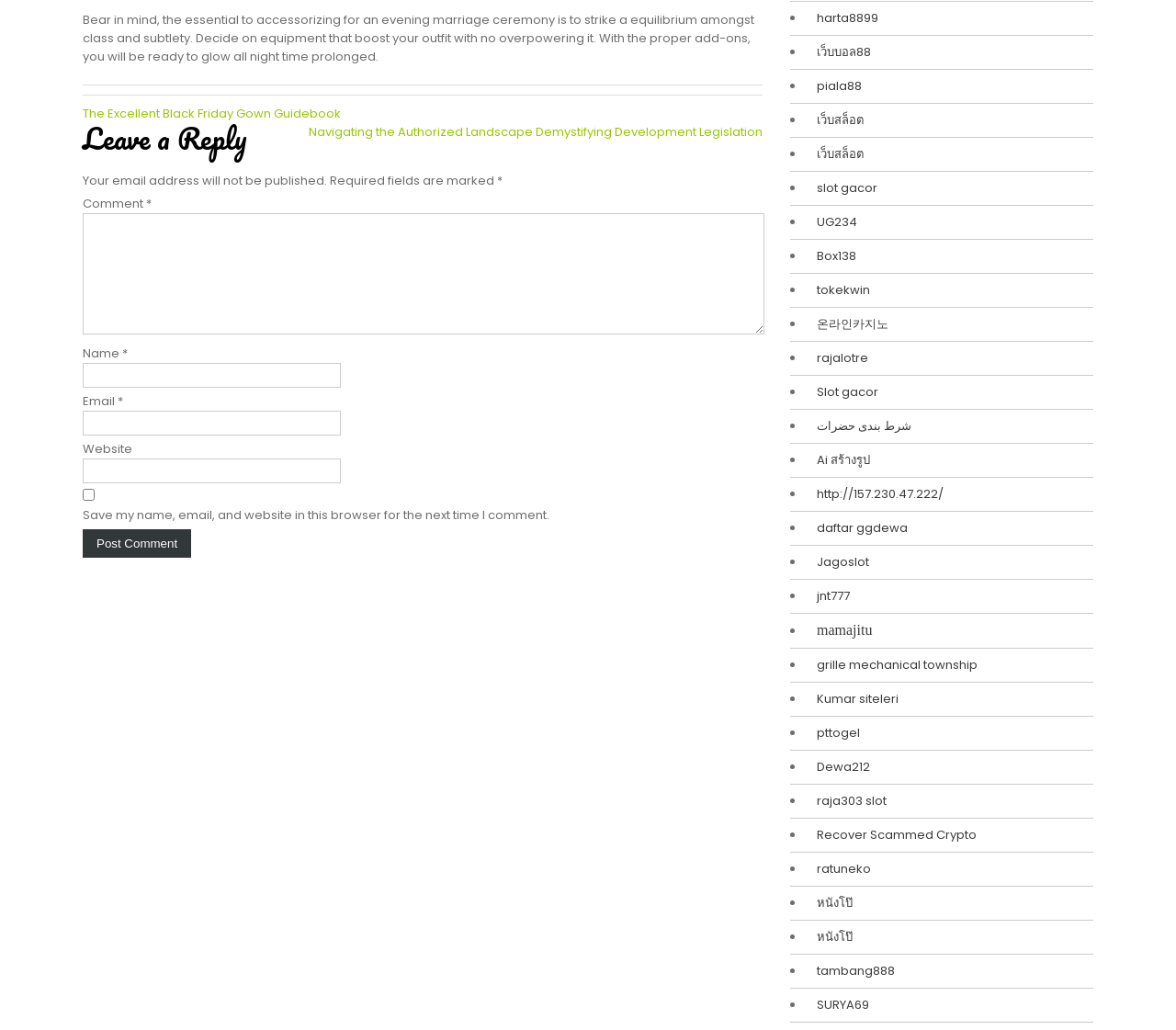Determine the bounding box coordinates of the clickable area required to perform the following instruction: "Enter your name". The coordinates should be represented as four float numbers between 0 and 1: [left, top, right, bottom].

[0.07, 0.352, 0.29, 0.376]